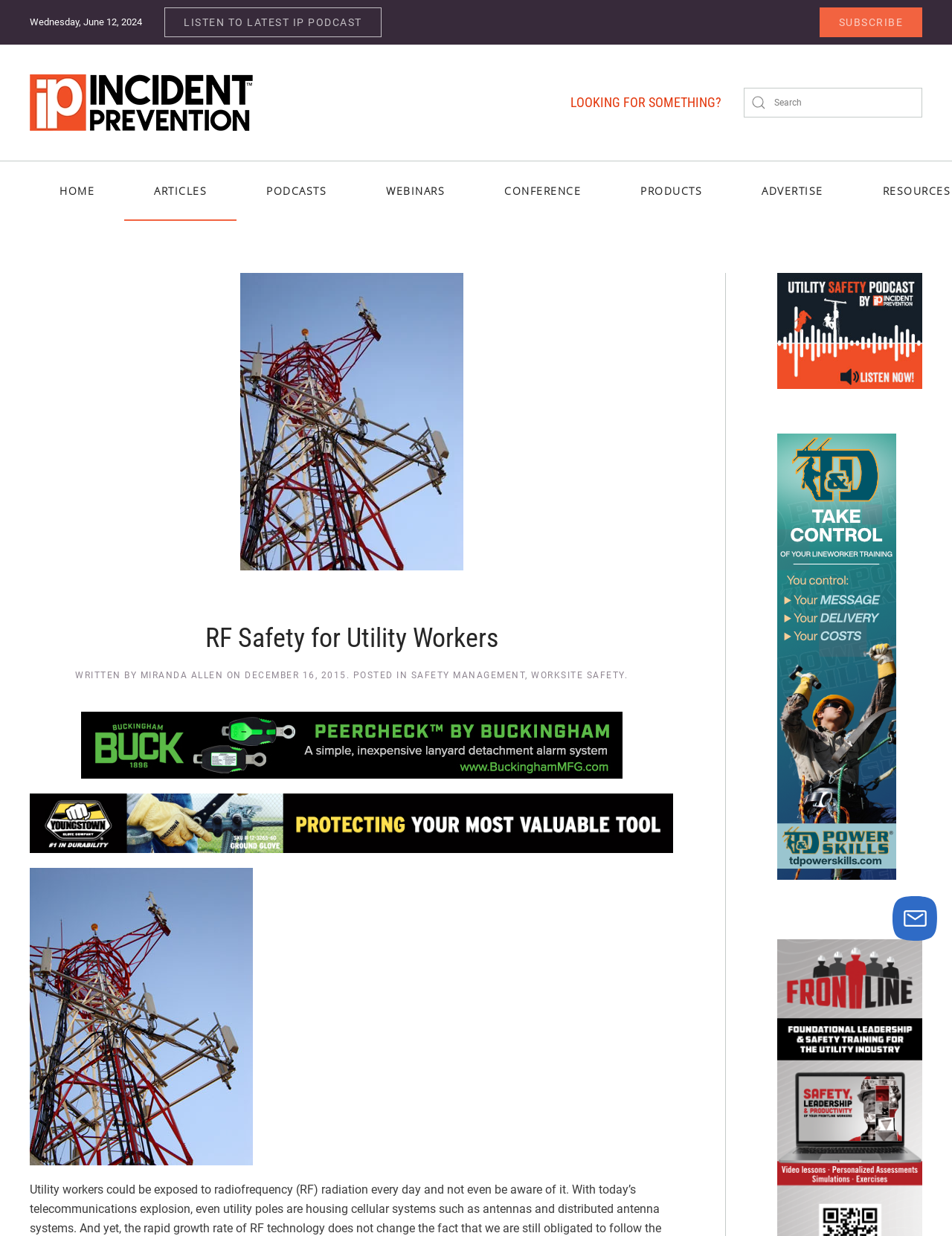Determine the title of the webpage and give its text content.

RF Safety for Utility Workers